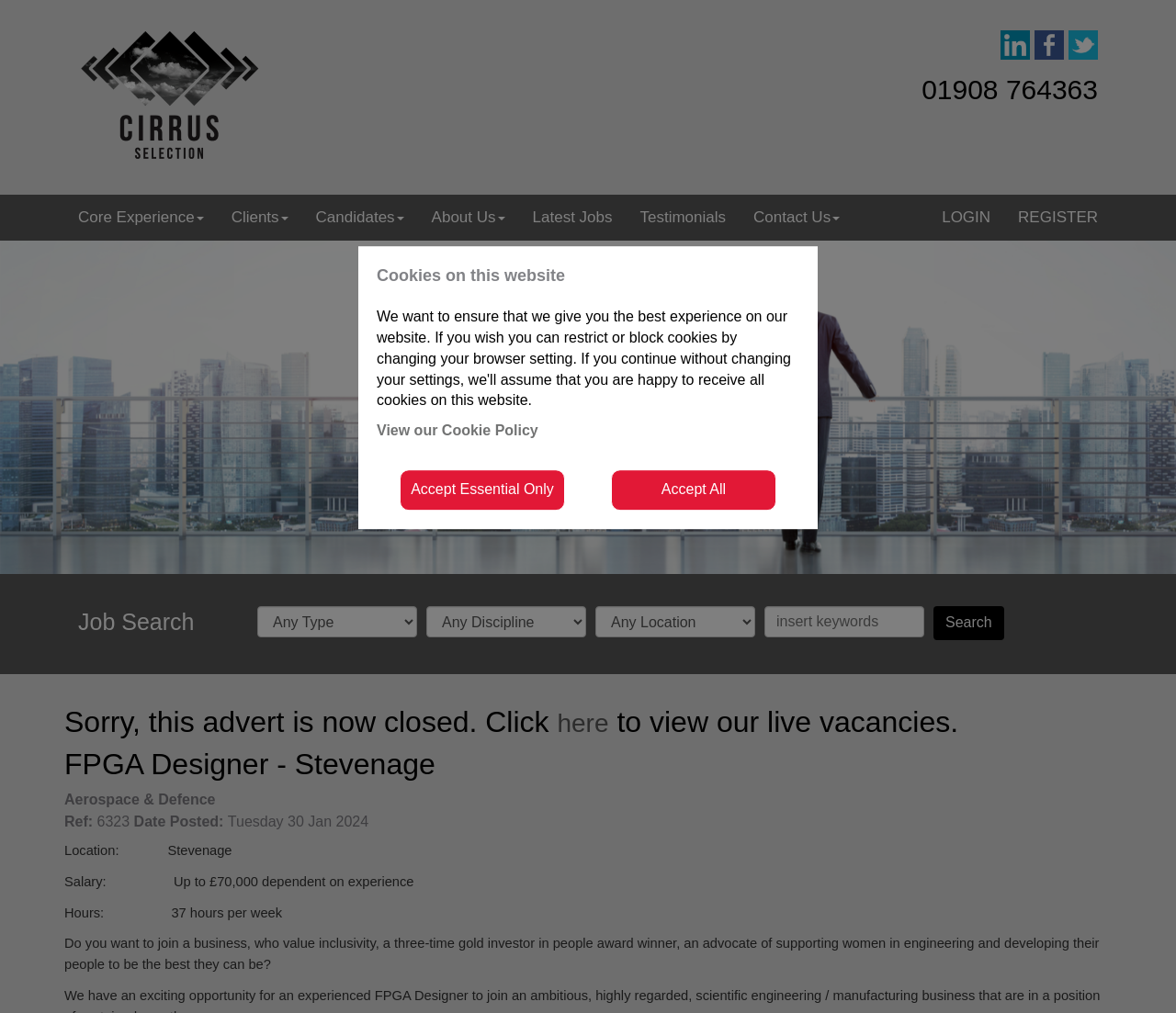Given the description of a UI element: "alt="Cirrus Selection"", identify the bounding box coordinates of the matching element in the webpage screenshot.

[0.066, 0.096, 0.223, 0.112]